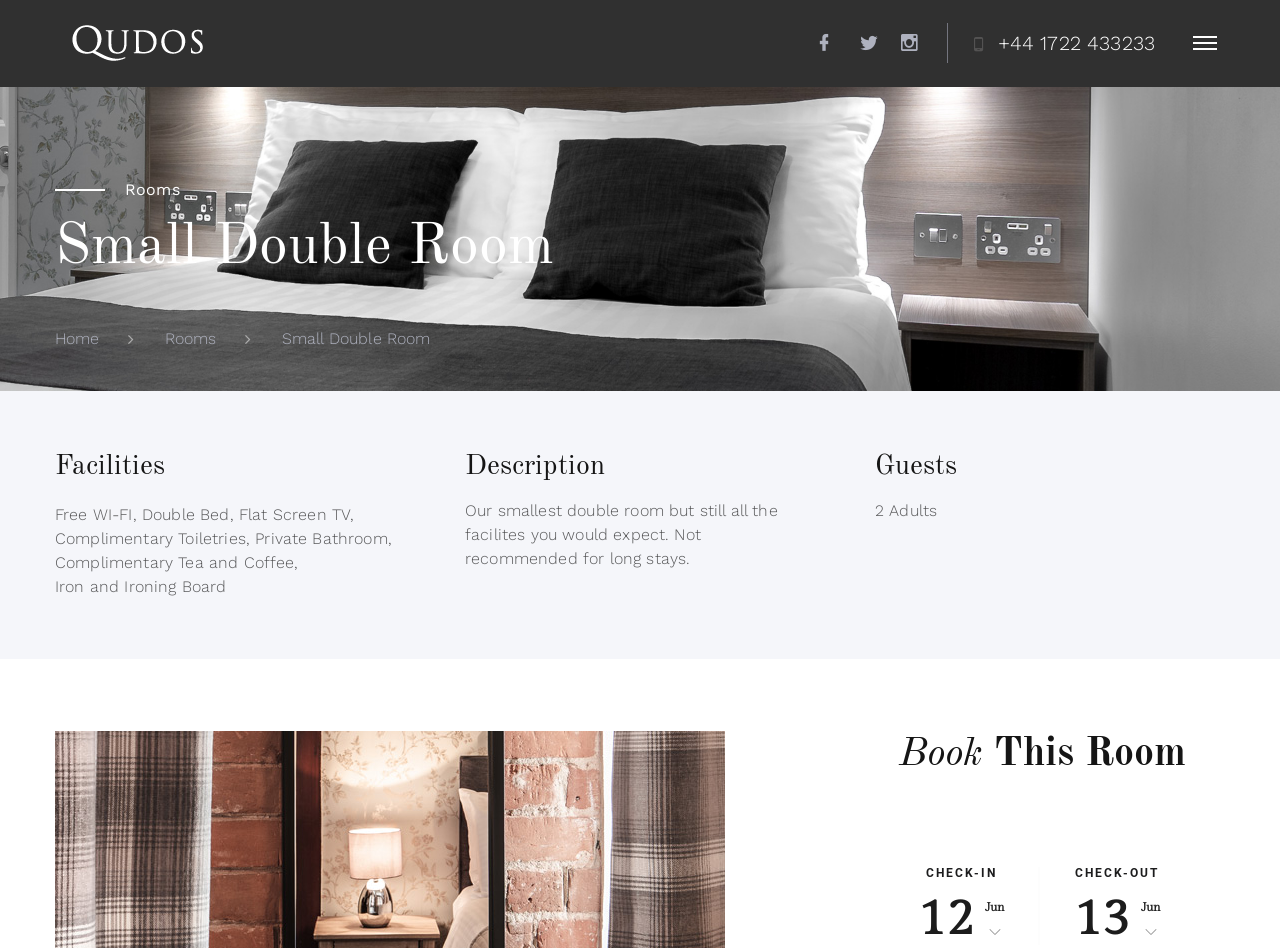What is the check-out date?
Please provide a comprehensive answer to the question based on the webpage screenshot.

The page has a heading 'CHECK-OUT' with a heading '13' and another heading 'Jun' which together indicate that the check-out date is 13th June.